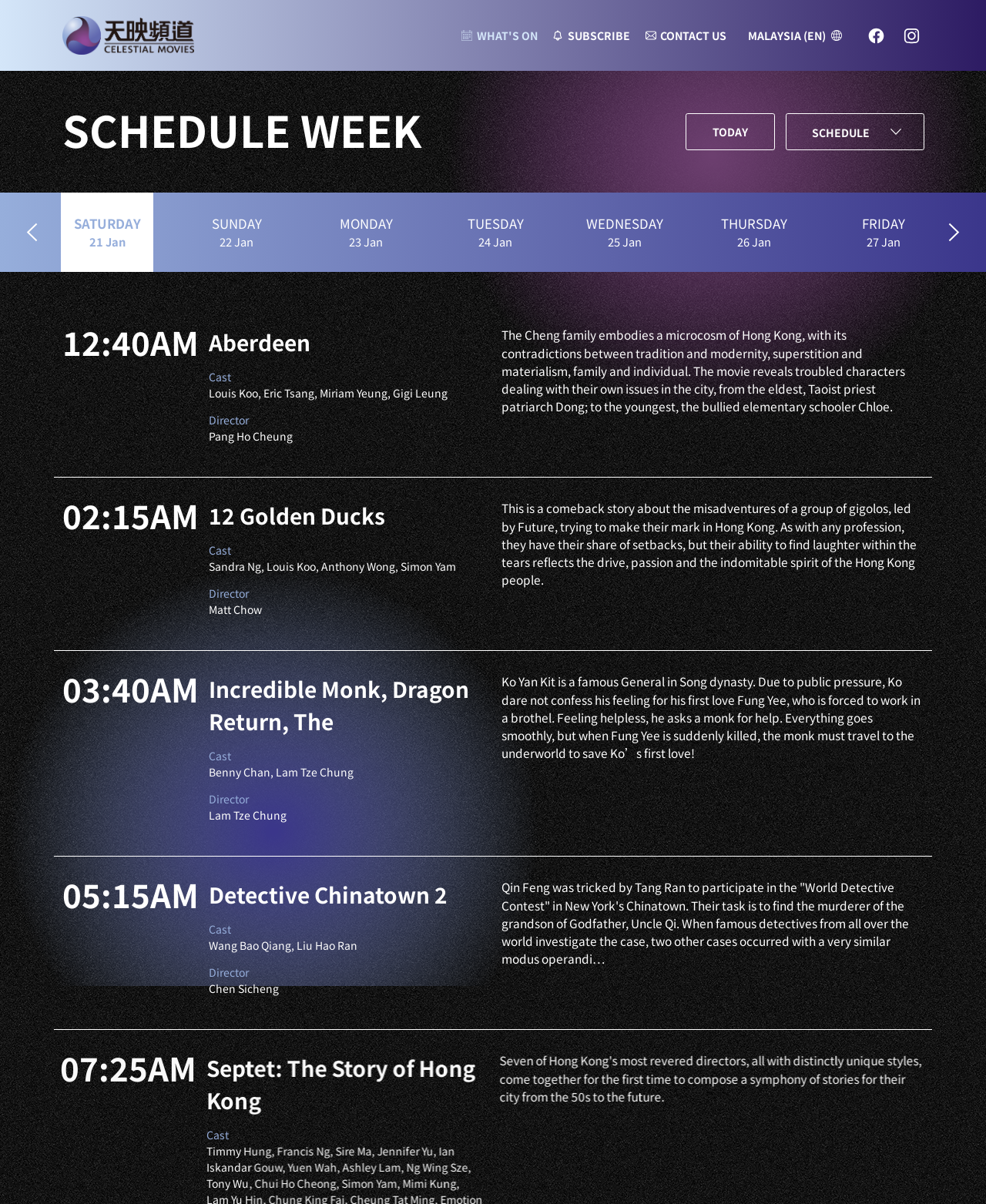Determine the bounding box coordinates of the clickable area required to perform the following instruction: "Click on CONTACT US". The coordinates should be represented as four float numbers between 0 and 1: [left, top, right, bottom].

[0.654, 0.025, 0.737, 0.034]